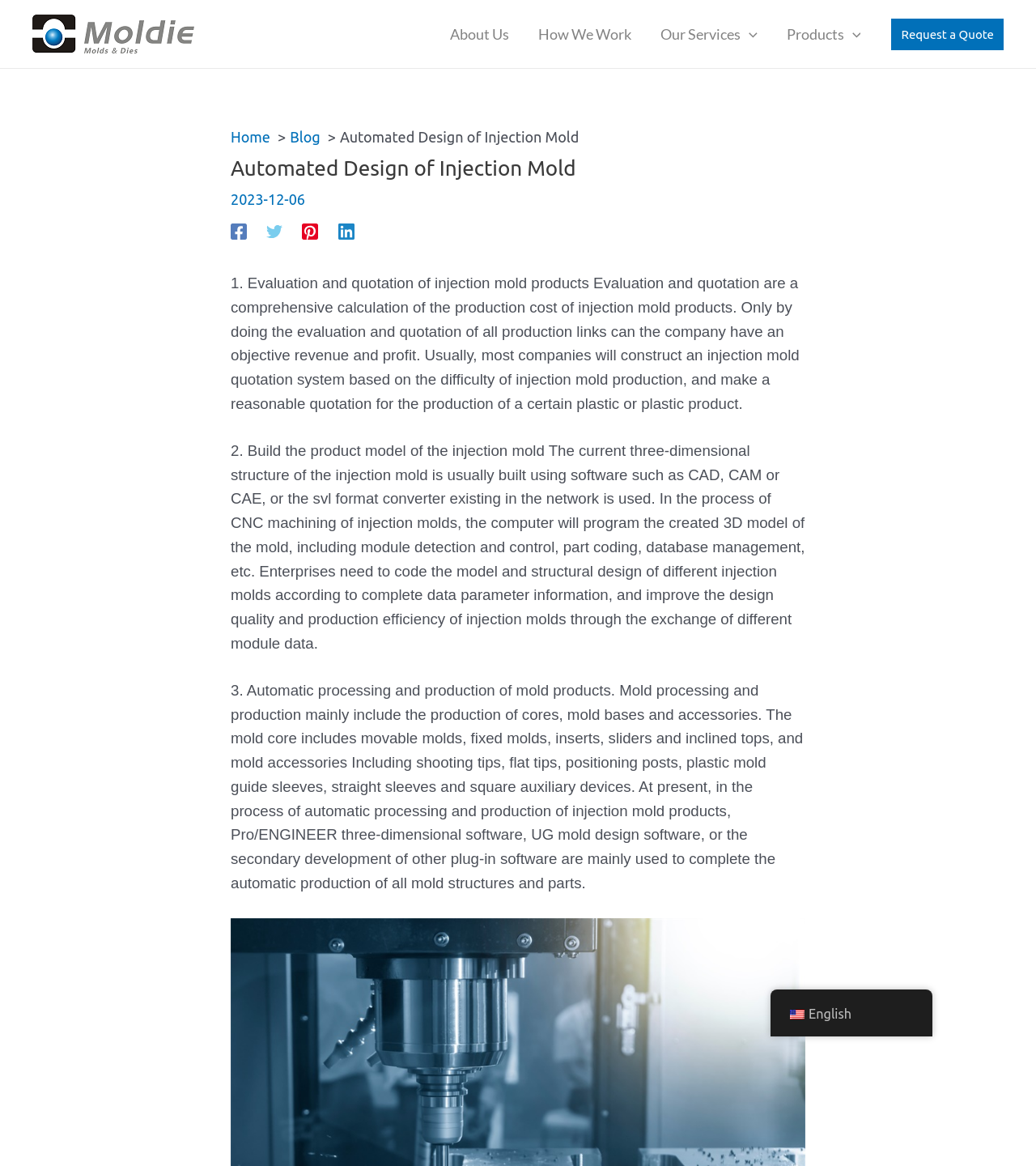Show the bounding box coordinates for the element that needs to be clicked to execute the following instruction: "Switch to English language". Provide the coordinates in the form of four float numbers between 0 and 1, i.e., [left, top, right, bottom].

[0.744, 0.853, 0.9, 0.887]